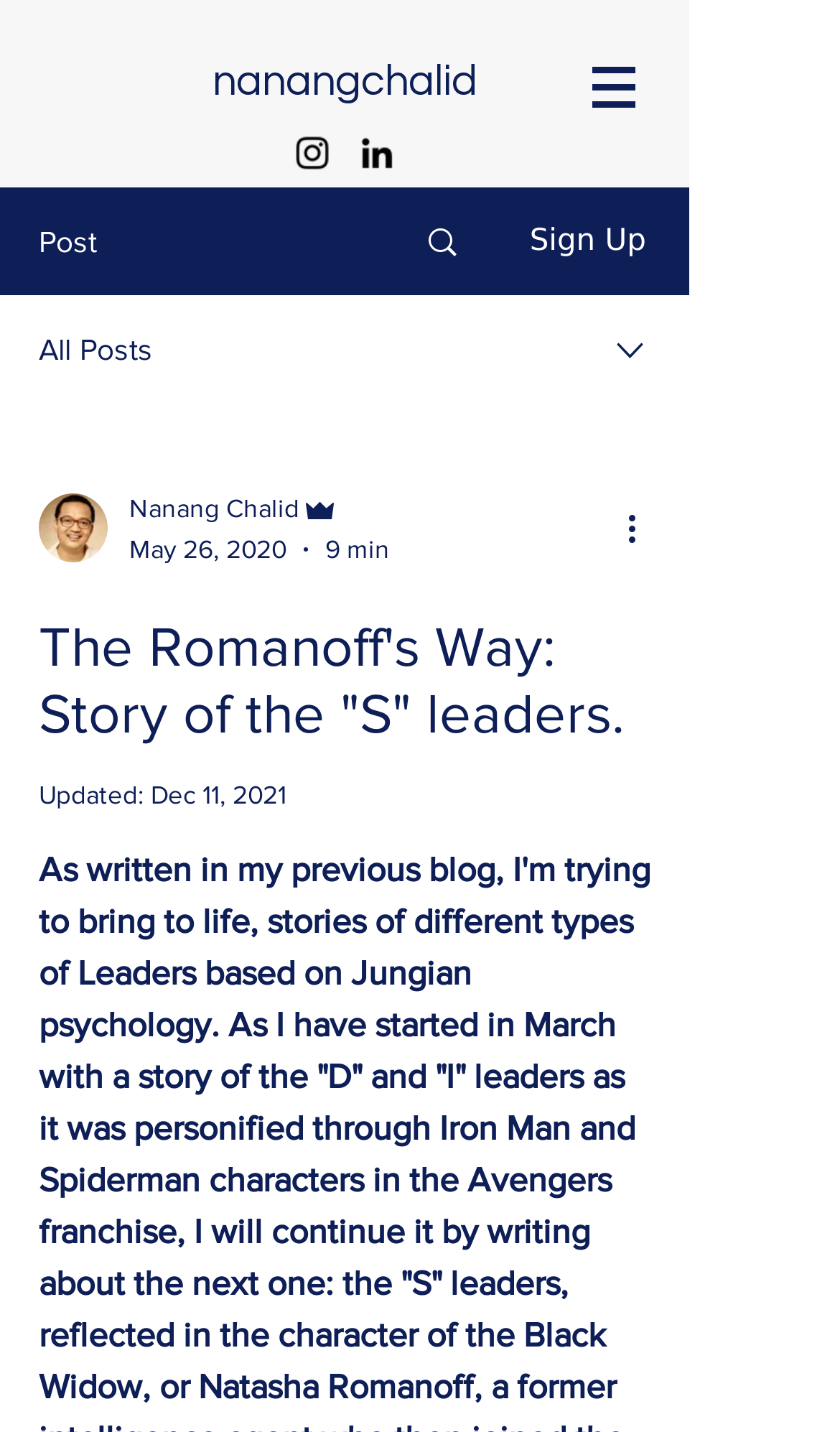Carefully examine the image and provide an in-depth answer to the question: What is the name of the writer?

I found the writer's name by looking at the combobox element with the label 'Writer's picture' and the generic element with the text 'Nanang Chalid'.